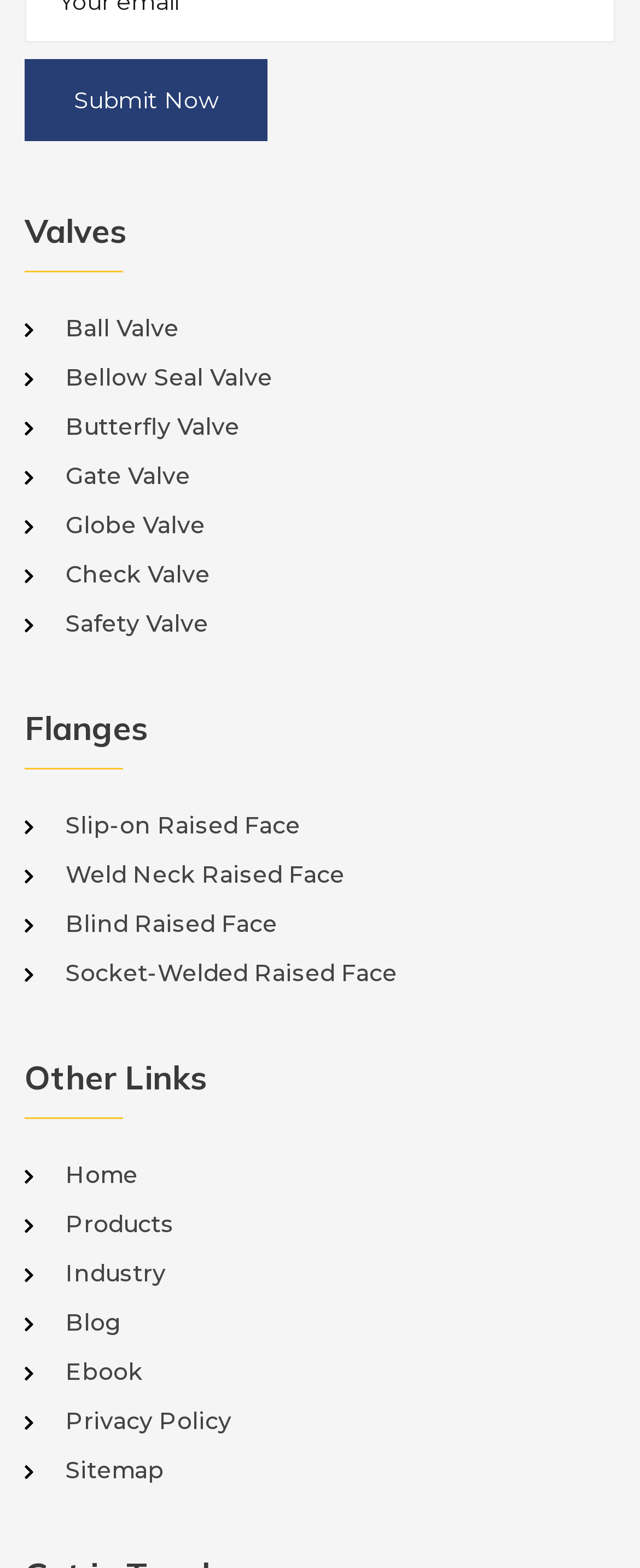Pinpoint the bounding box coordinates for the area that should be clicked to perform the following instruction: "Check 'Privacy Policy'".

[0.103, 0.897, 0.962, 0.915]